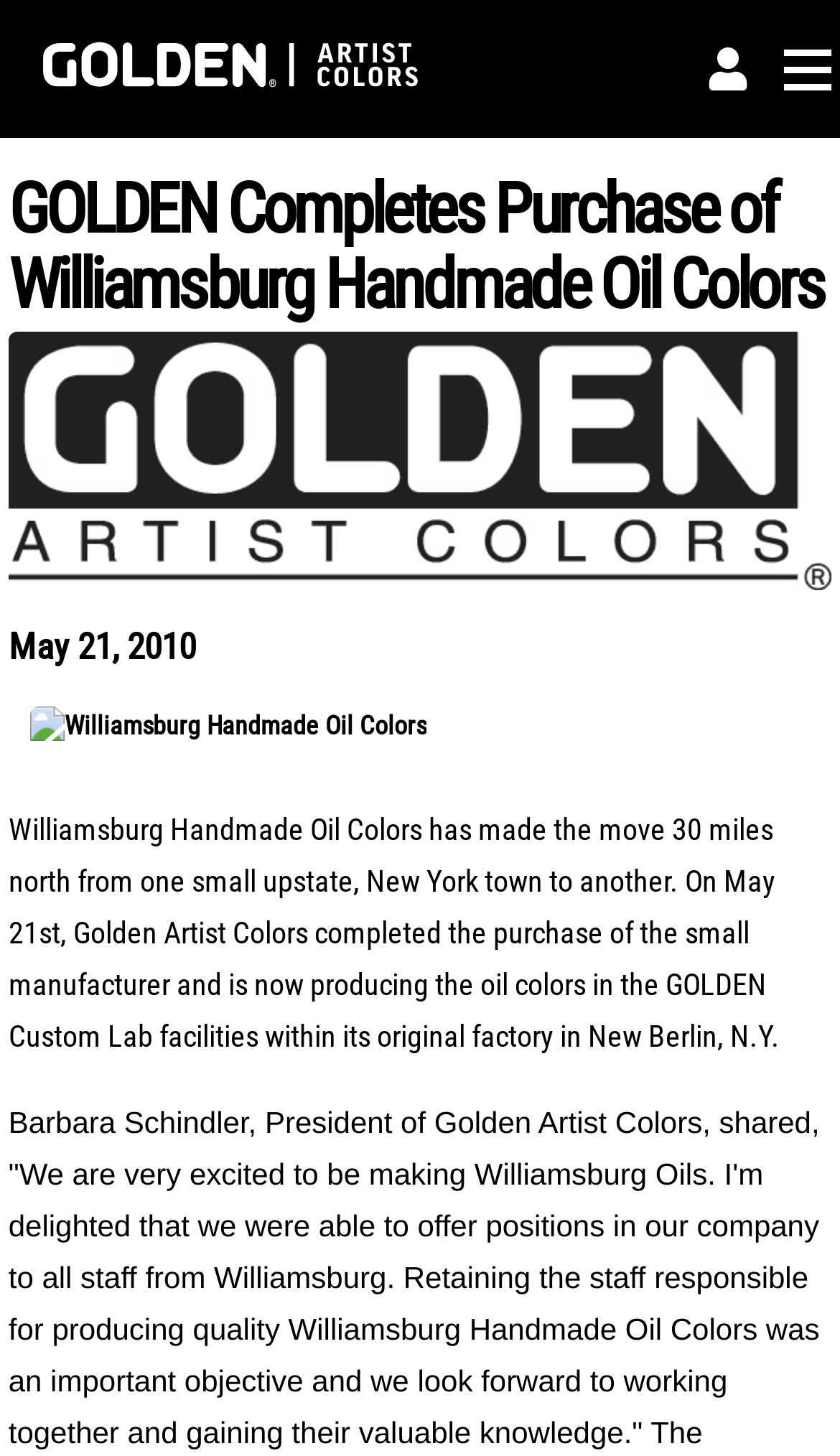Answer the question in a single word or phrase:
What is the action that can be performed on the top-right corner of the page?

Toggle Menu